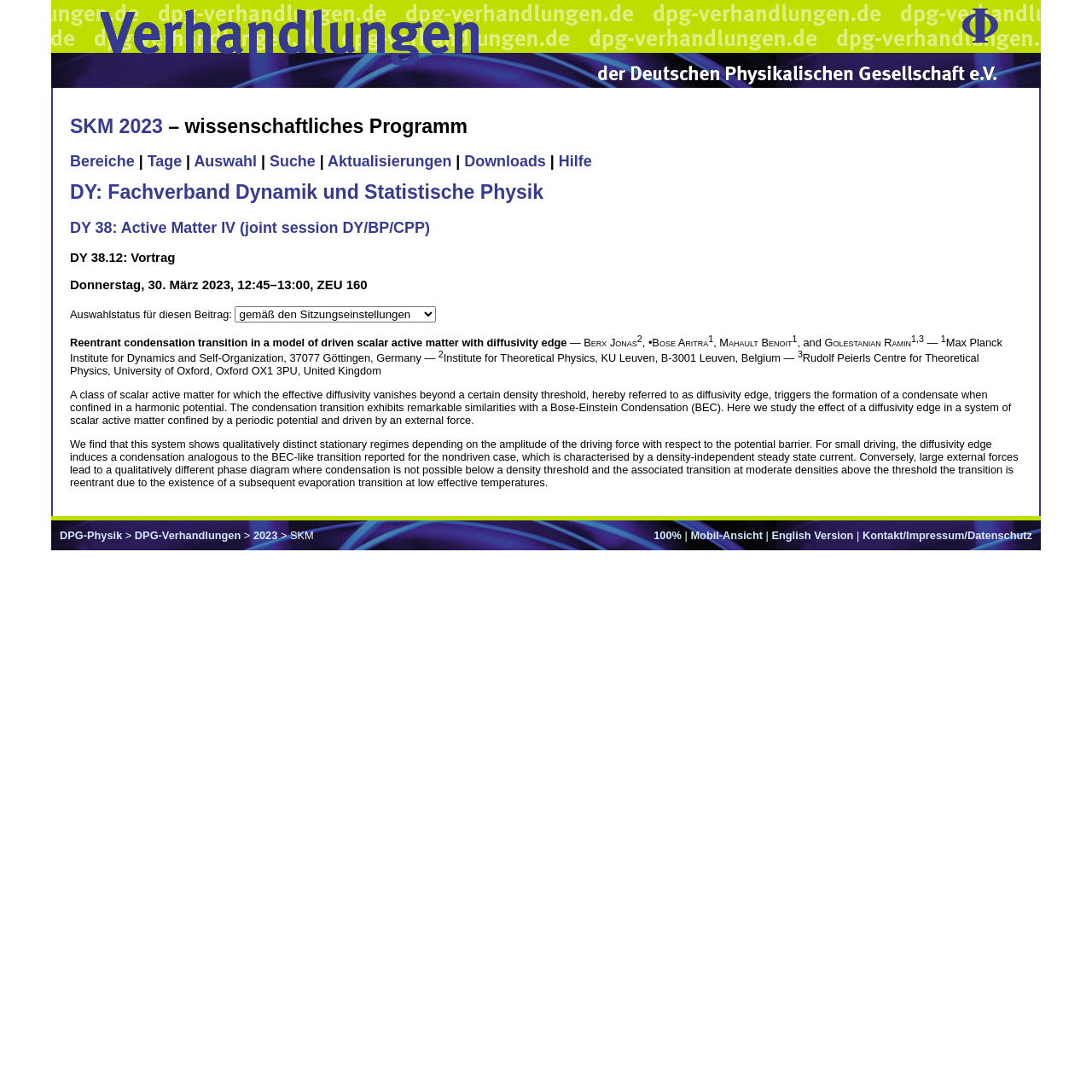Can you specify the bounding box coordinates for the region that should be clicked to fulfill this instruction: "Click on the link to DY: Fachverband Dynamik und Statistische Physik".

[0.064, 0.166, 0.498, 0.186]